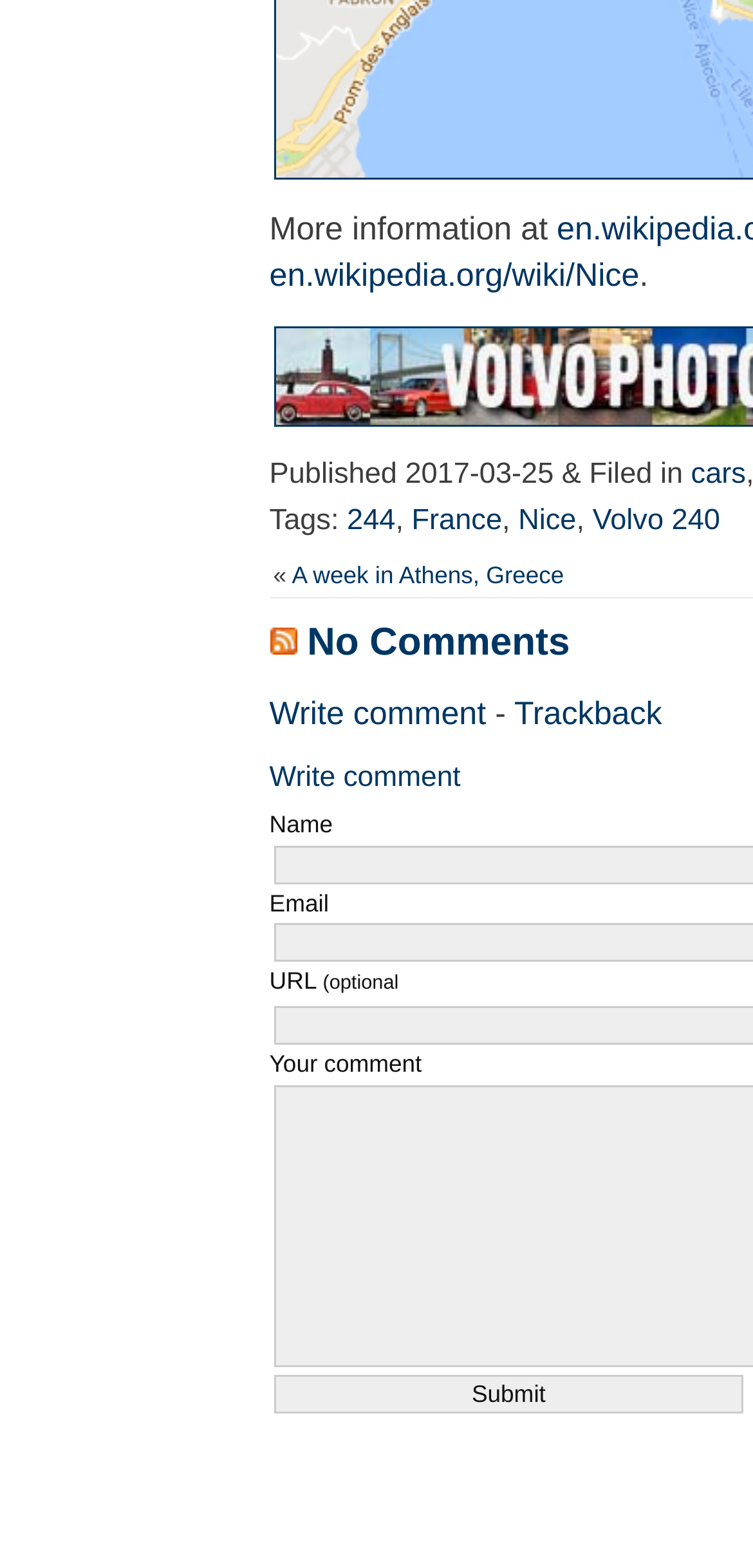Given the description Write comment, predict the bounding box coordinates of the UI element. Ensure the coordinates are in the format (top-left x, top-left y, bottom-right x, bottom-right y) and all values are between 0 and 1.

[0.358, 0.443, 0.646, 0.466]